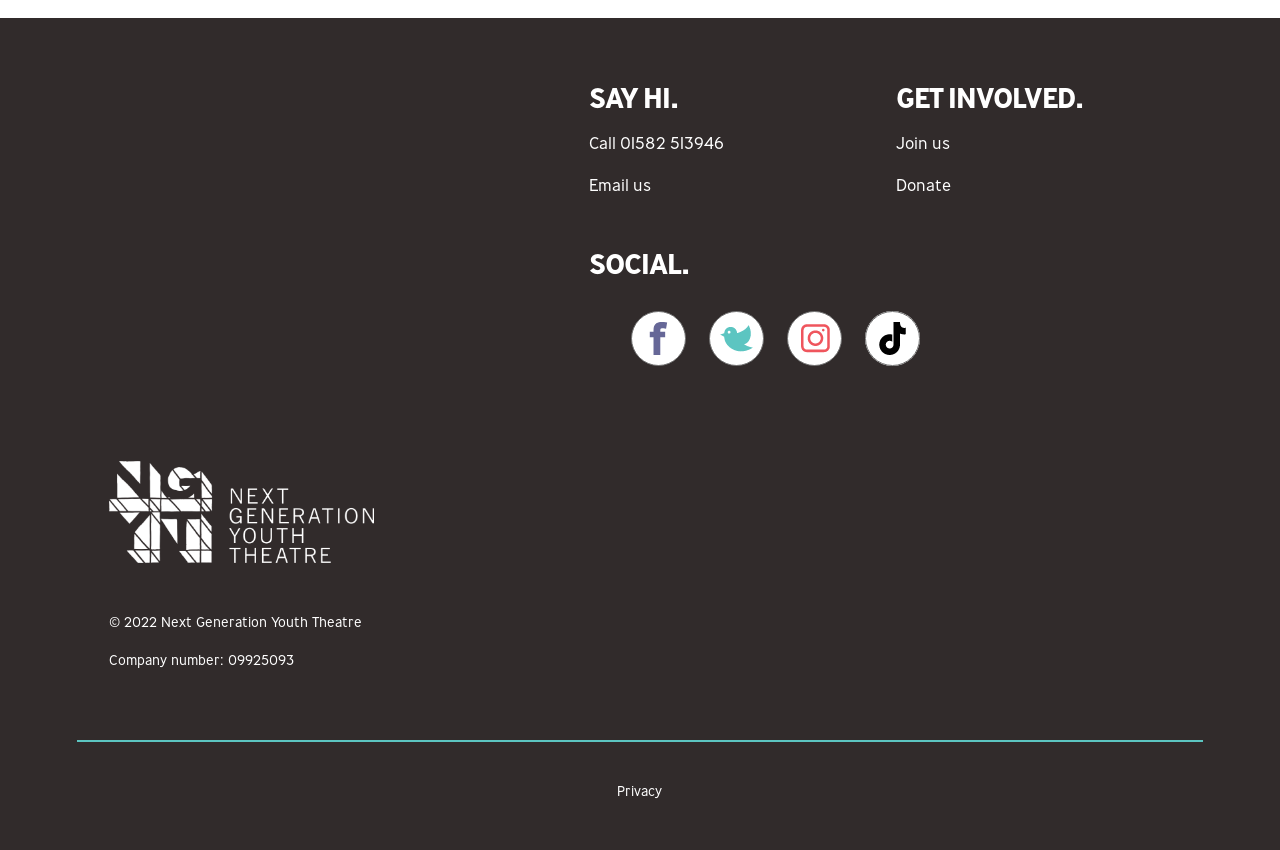What is the phone number to call?
Based on the screenshot, provide a one-word or short-phrase response.

01582 513946